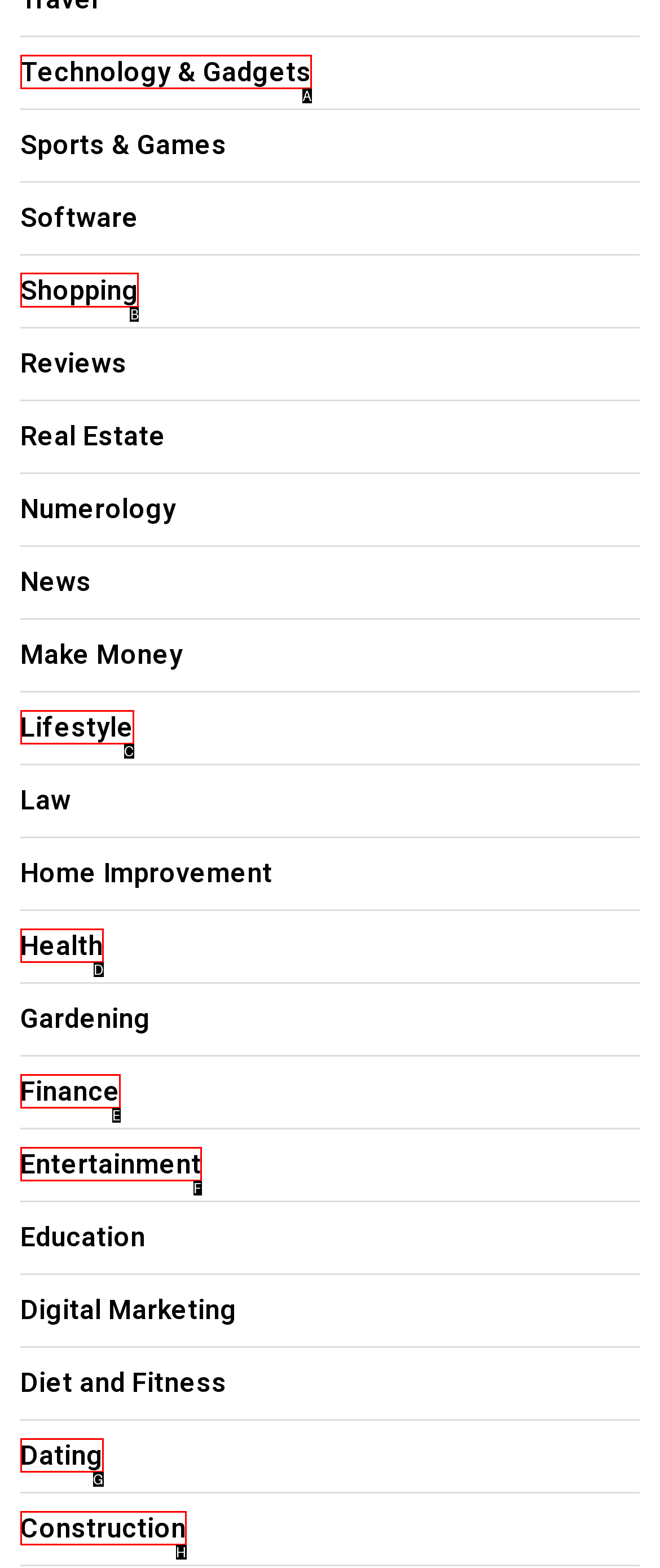Identify the letter of the UI element needed to carry out the task: Visit Shopping
Reply with the letter of the chosen option.

B